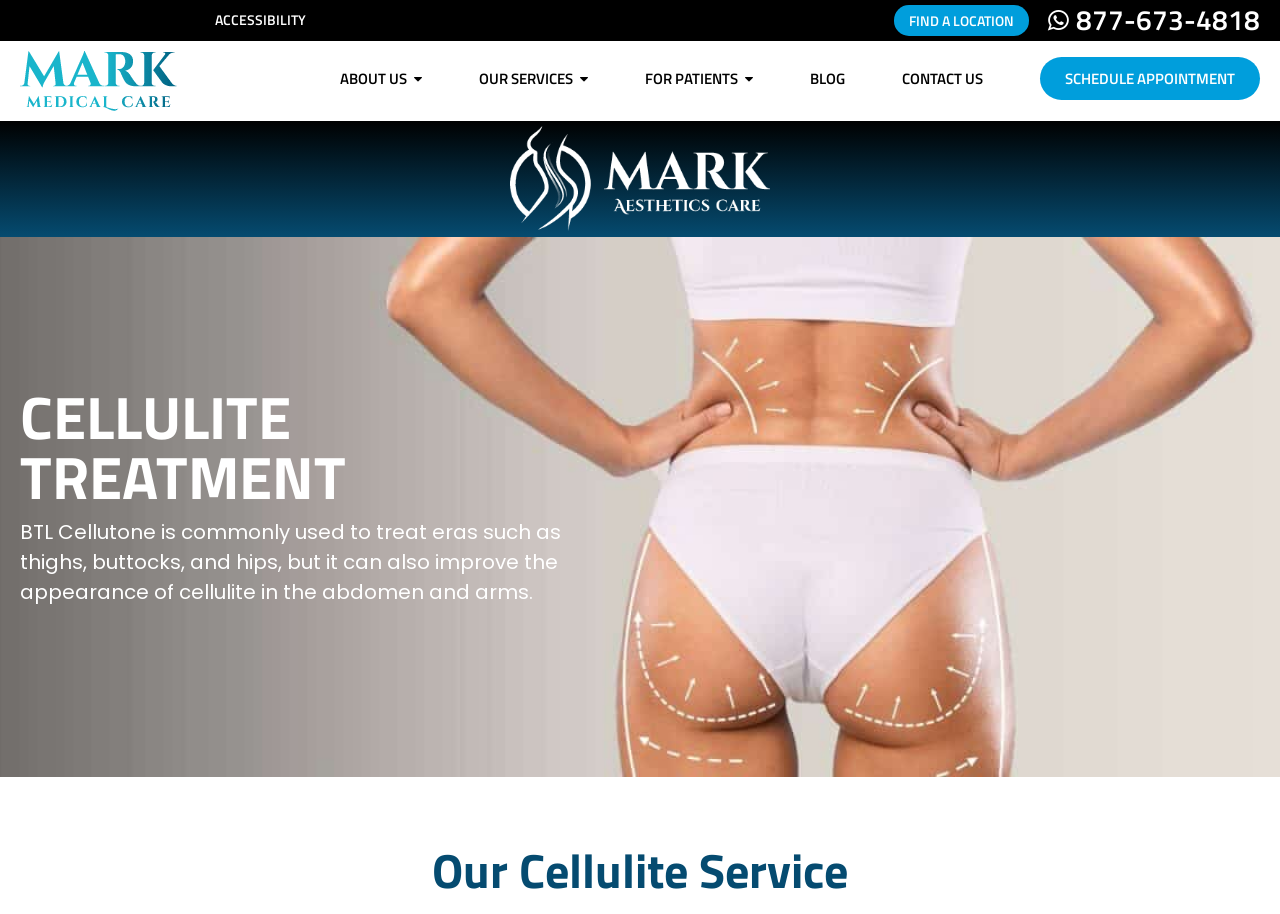What can be scheduled on this webpage?
Look at the image and respond with a single word or a short phrase.

Appointment